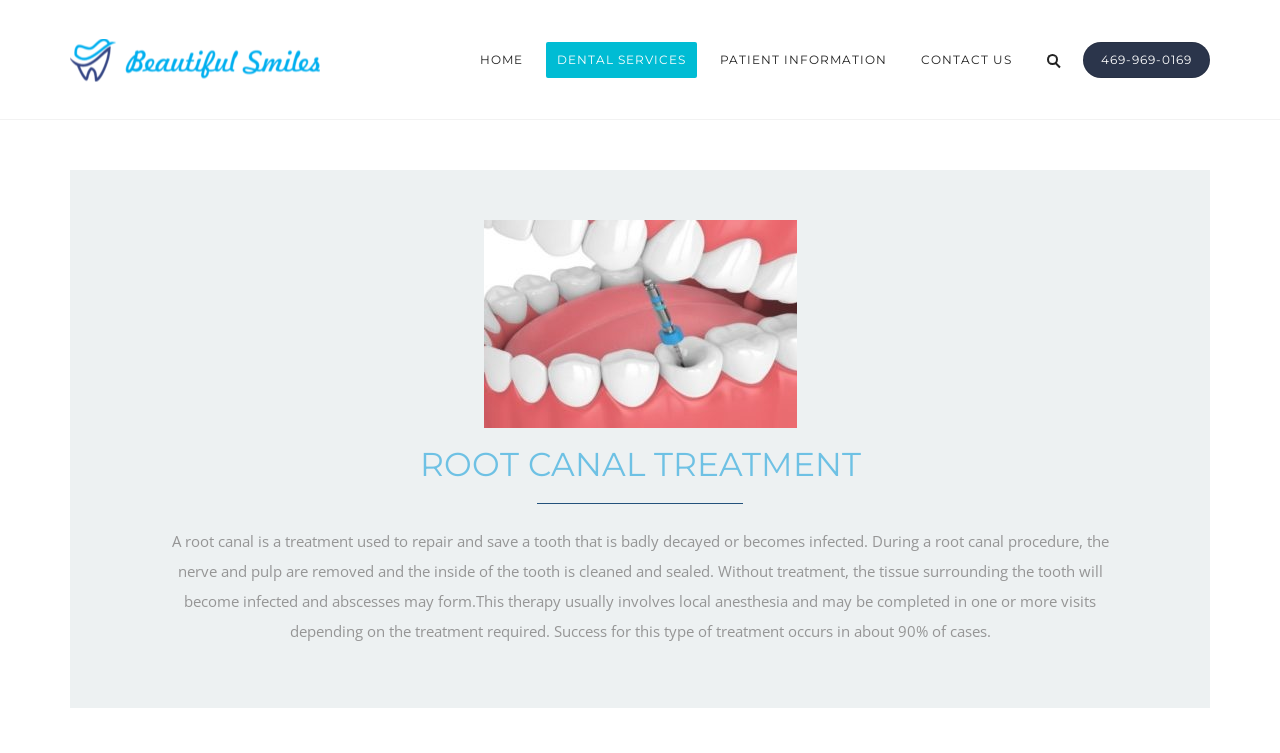What is the success rate of a root canal treatment?
Based on the screenshot, provide a one-word or short-phrase response.

About 90%